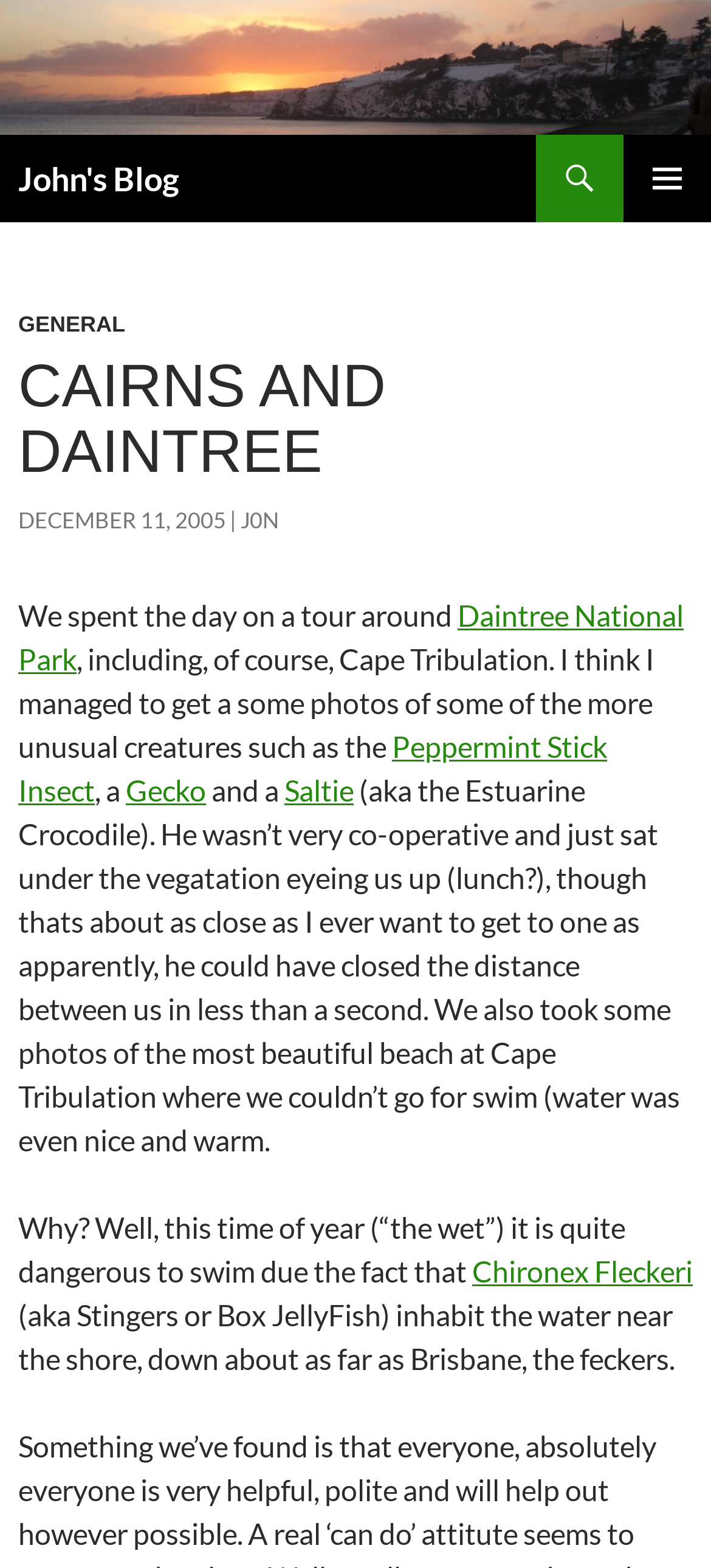Determine the bounding box coordinates of the section to be clicked to follow the instruction: "Visit the 'Daintree National Park' page". The coordinates should be given as four float numbers between 0 and 1, formatted as [left, top, right, bottom].

[0.026, 0.381, 0.962, 0.431]